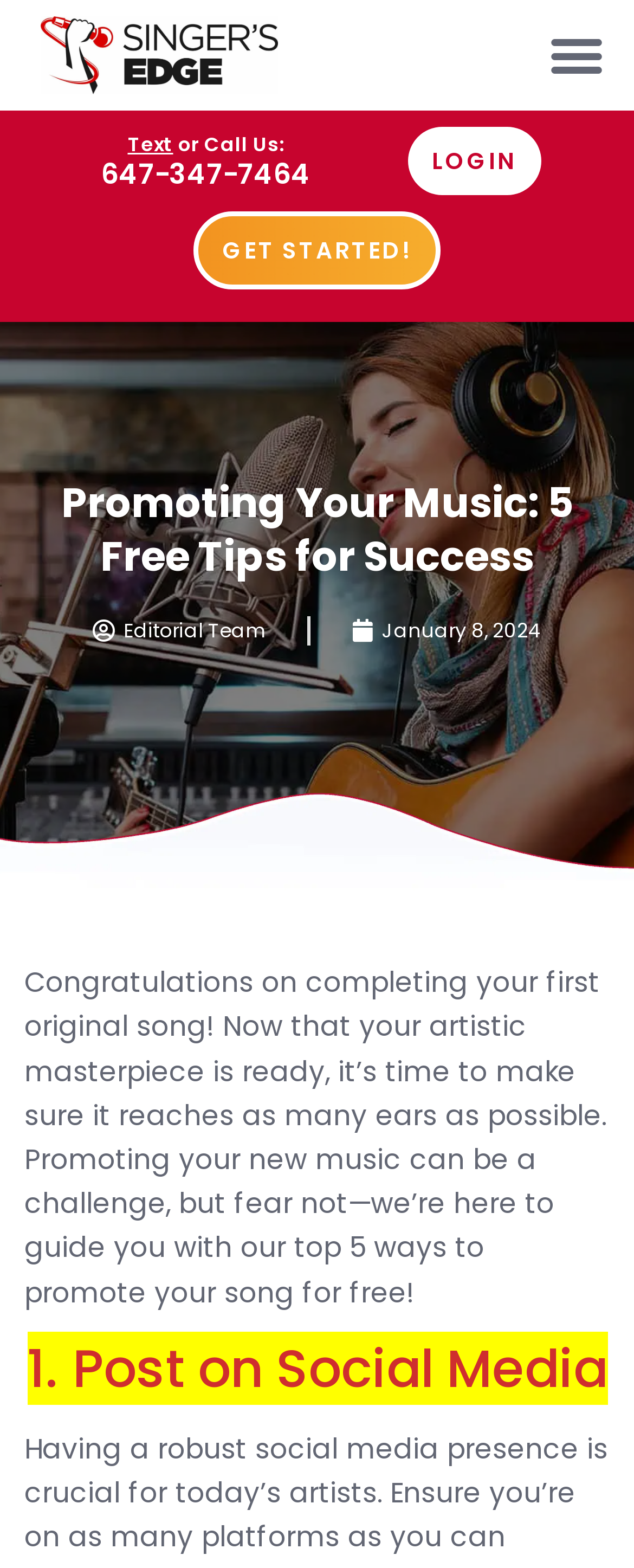When was the article published?
Respond to the question with a single word or phrase according to the image.

January 8, 2024